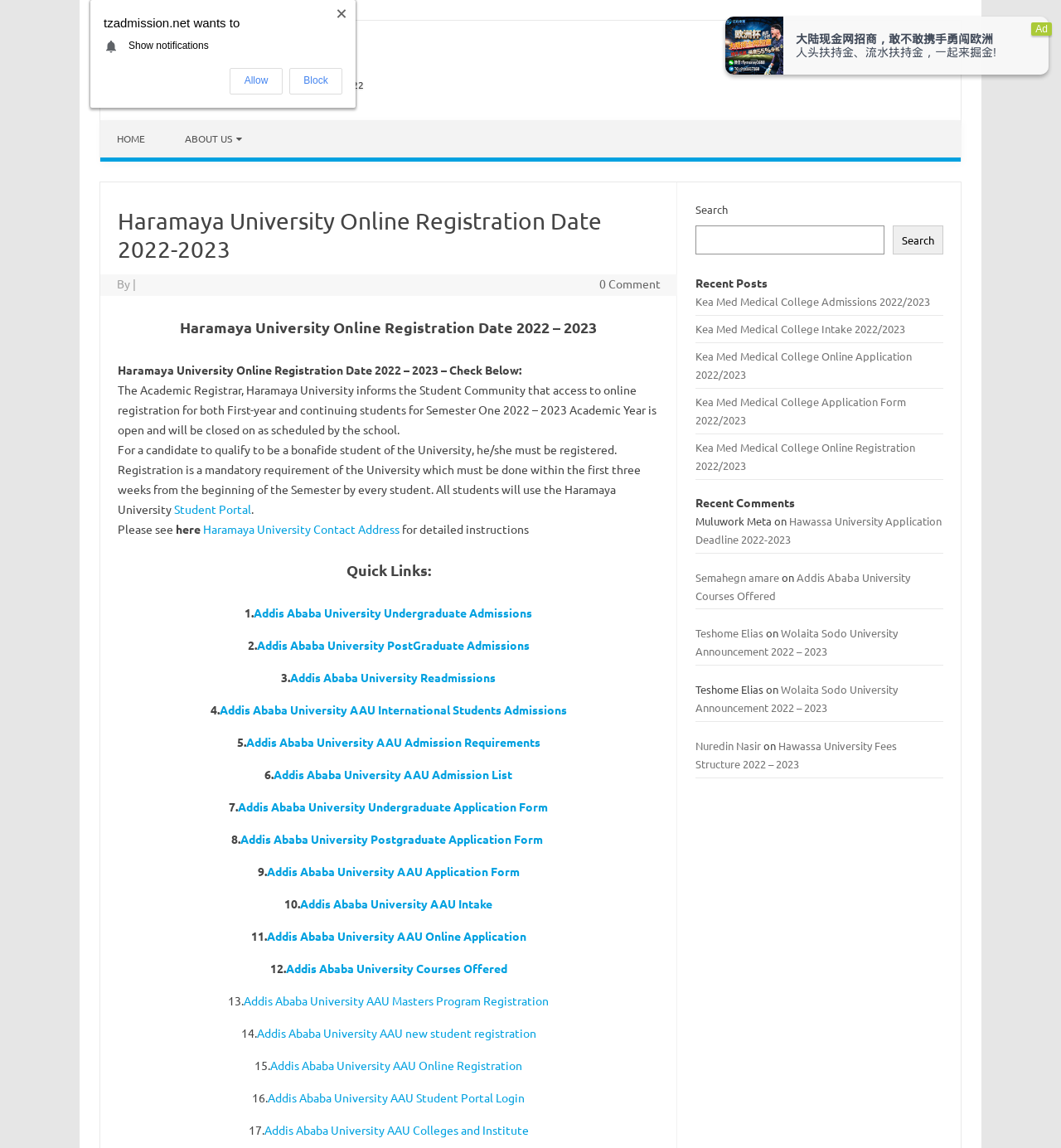Determine the bounding box coordinates for the UI element described. Format the coordinates as (top-left x, top-left y, bottom-right x, bottom-right y) and ensure all values are between 0 and 1. Element description: Nuredin Nasir

[0.656, 0.644, 0.717, 0.656]